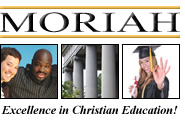What is the graduate holding in the right image?
Answer briefly with a single word or phrase based on the image.

a diploma